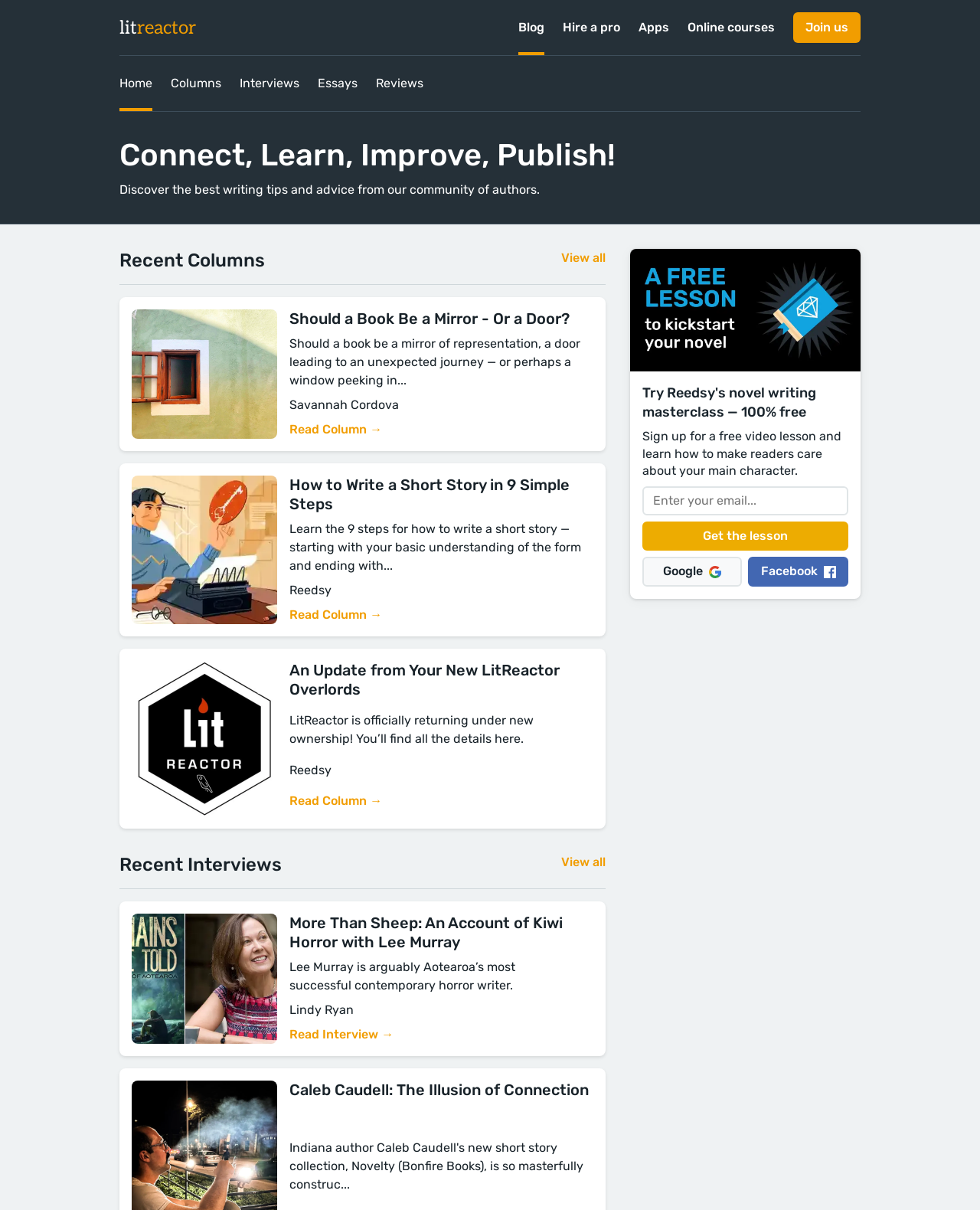Give a succinct answer to this question in a single word or phrase: 
What is the purpose of LitReactor?

Resources for authors